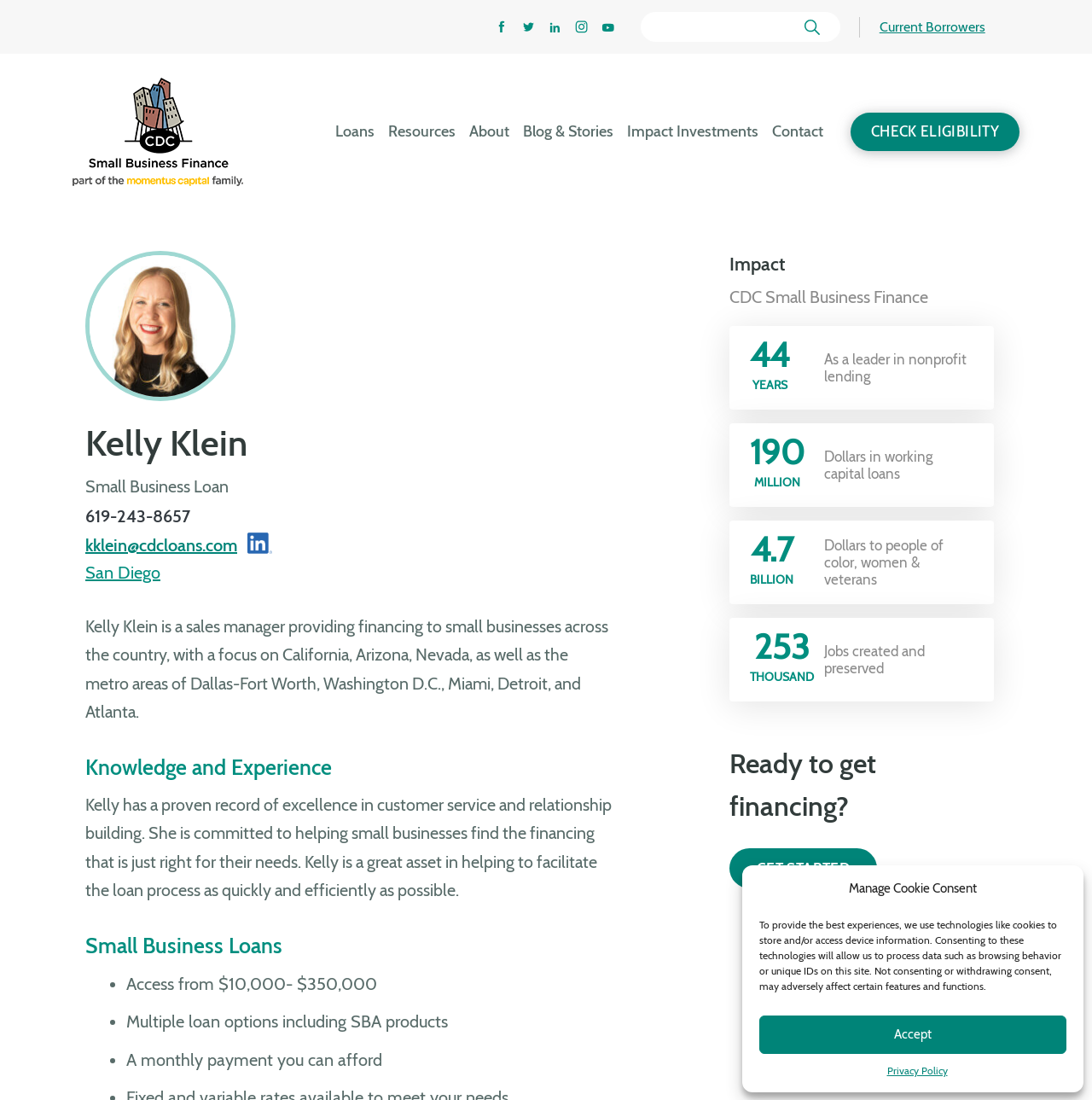Given the description of a UI element: "December 28, 2023December 28, 2023", identify the bounding box coordinates of the matching element in the webpage screenshot.

None